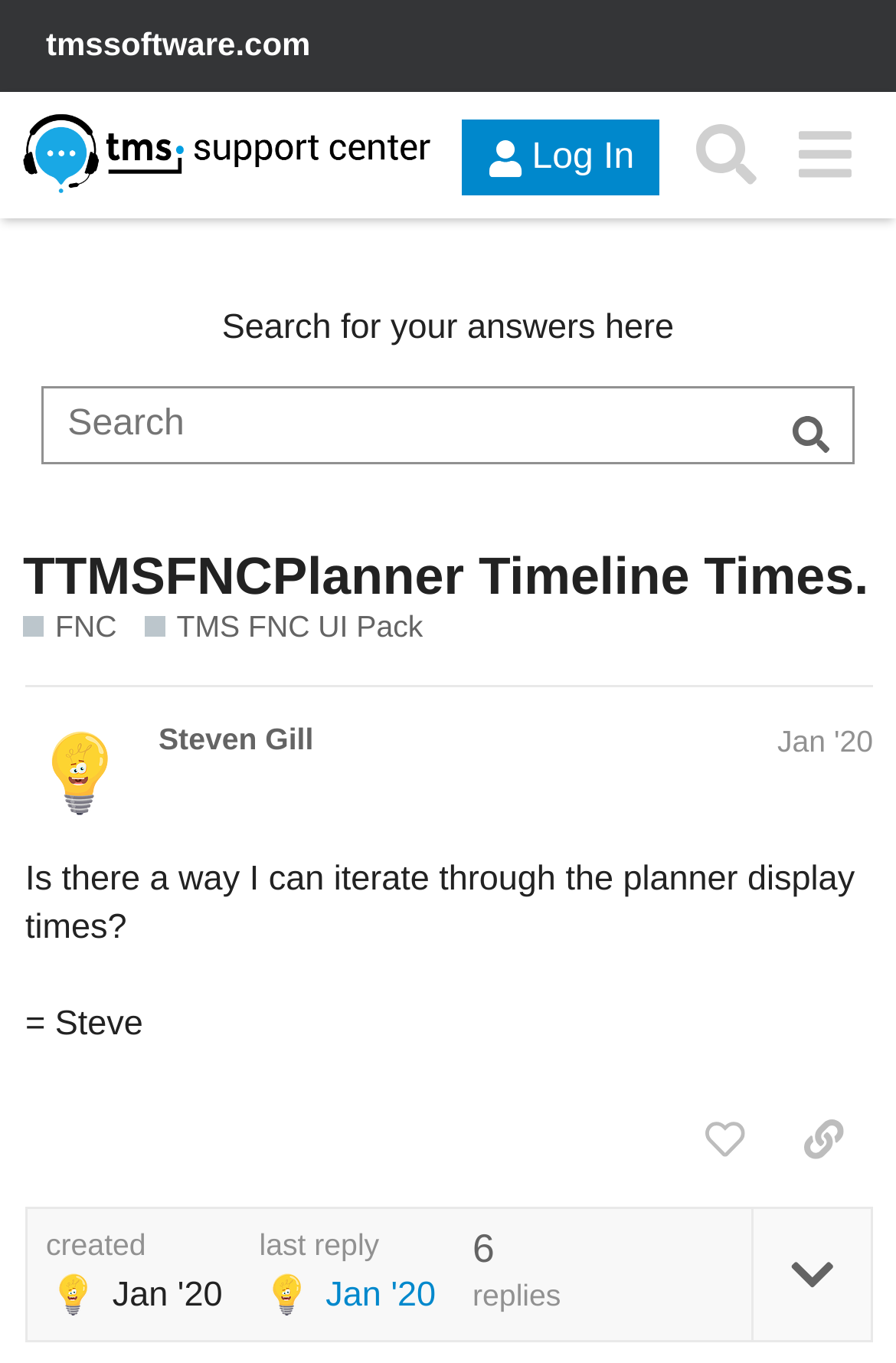Can you show the bounding box coordinates of the region to click on to complete the task described in the instruction: "Log in to the support center"?

[0.516, 0.088, 0.736, 0.143]